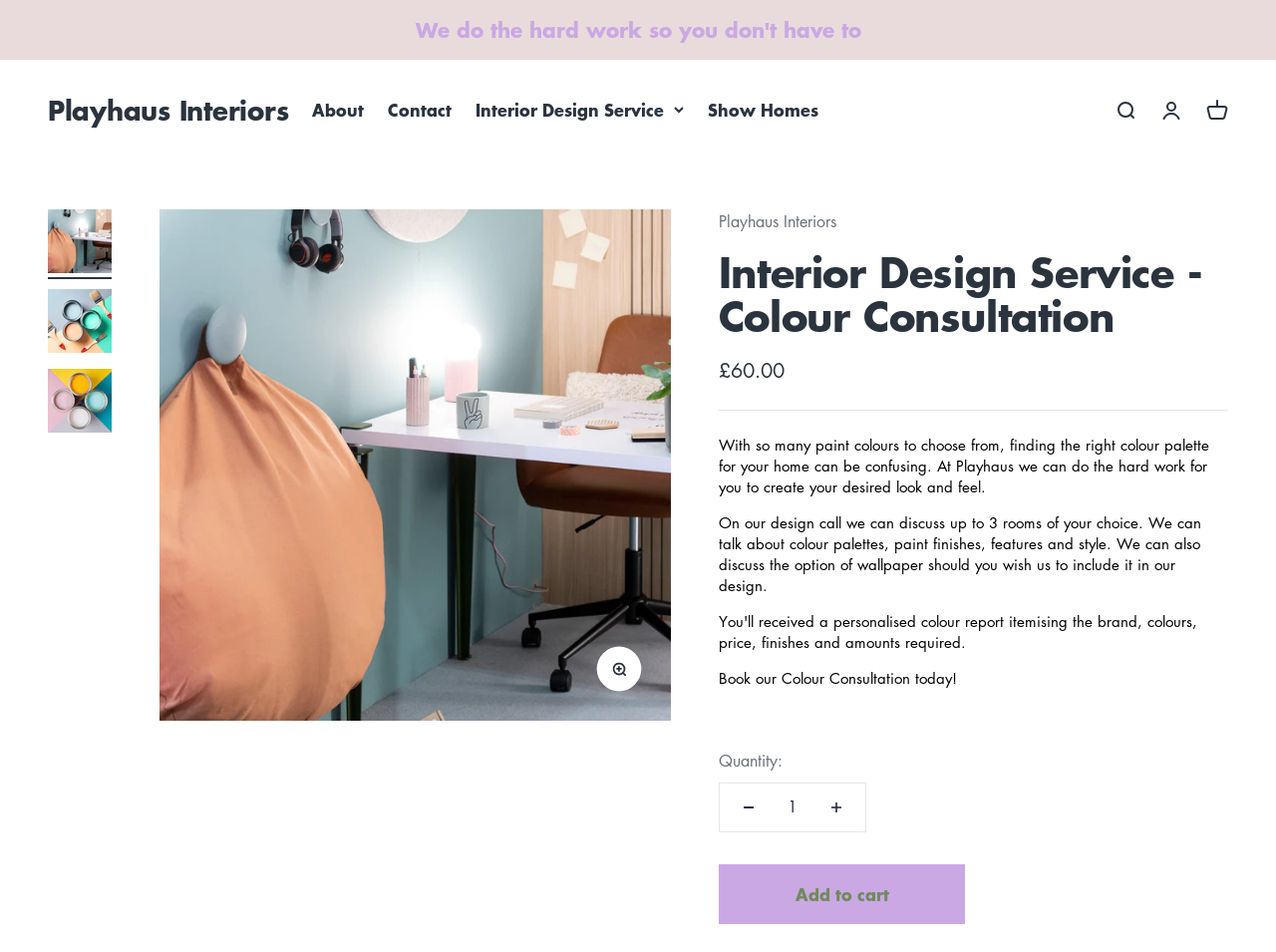Produce a meticulous description of the webpage.

This webpage is about an award-winning interior designer, specifically showcasing their interior design services. At the top, there are several links to navigate to different sections of the website, including "About", "Contact", and "Show Homes". 

Below the navigation links, there are two large images, one showcasing a colour consultation service and the other displaying a children's interior design in Essex. 

To the left of the images, there is a product gallery with three buttons, each leading to a different item. Each button has a corresponding image, which is a smaller version of the larger images above. 

On the right side of the page, there is a section dedicated to the interior design service, with a heading "Interior Design Service - Colour Consultation". Below the heading, there is a paragraph of text describing the service, followed by a section with a sale price of £60.00. 

Further down, there is a separator line, and then a longer paragraph of text explaining the benefits of the colour consultation service. Below this, there is a call-to-action to book the service, followed by a quantity selector and an "Add to cart" button.